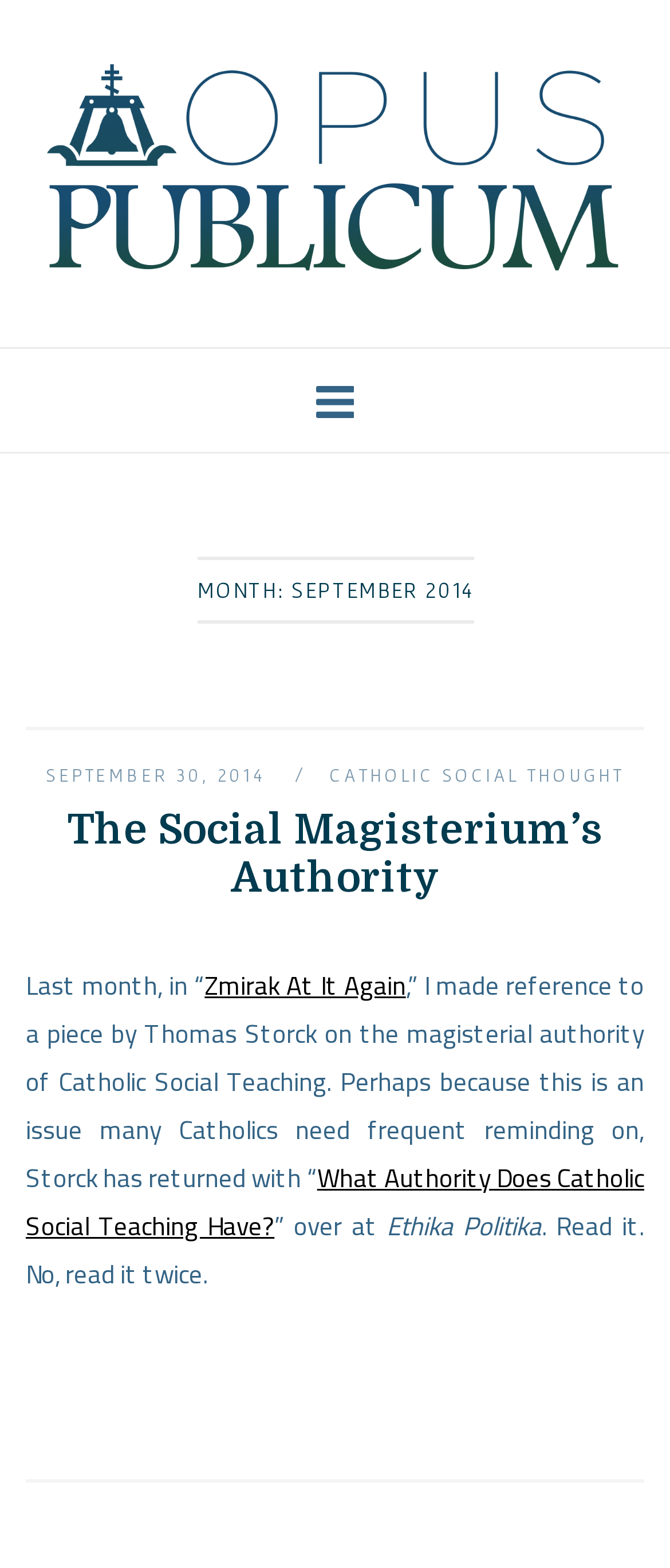Using the information in the image, could you please answer the following question in detail:
What is the topic of the article?

The question is asking about the topic of the article. By looking at the links and the text present in the article, we can determine that the topic of the article is Catholic Social Teaching.